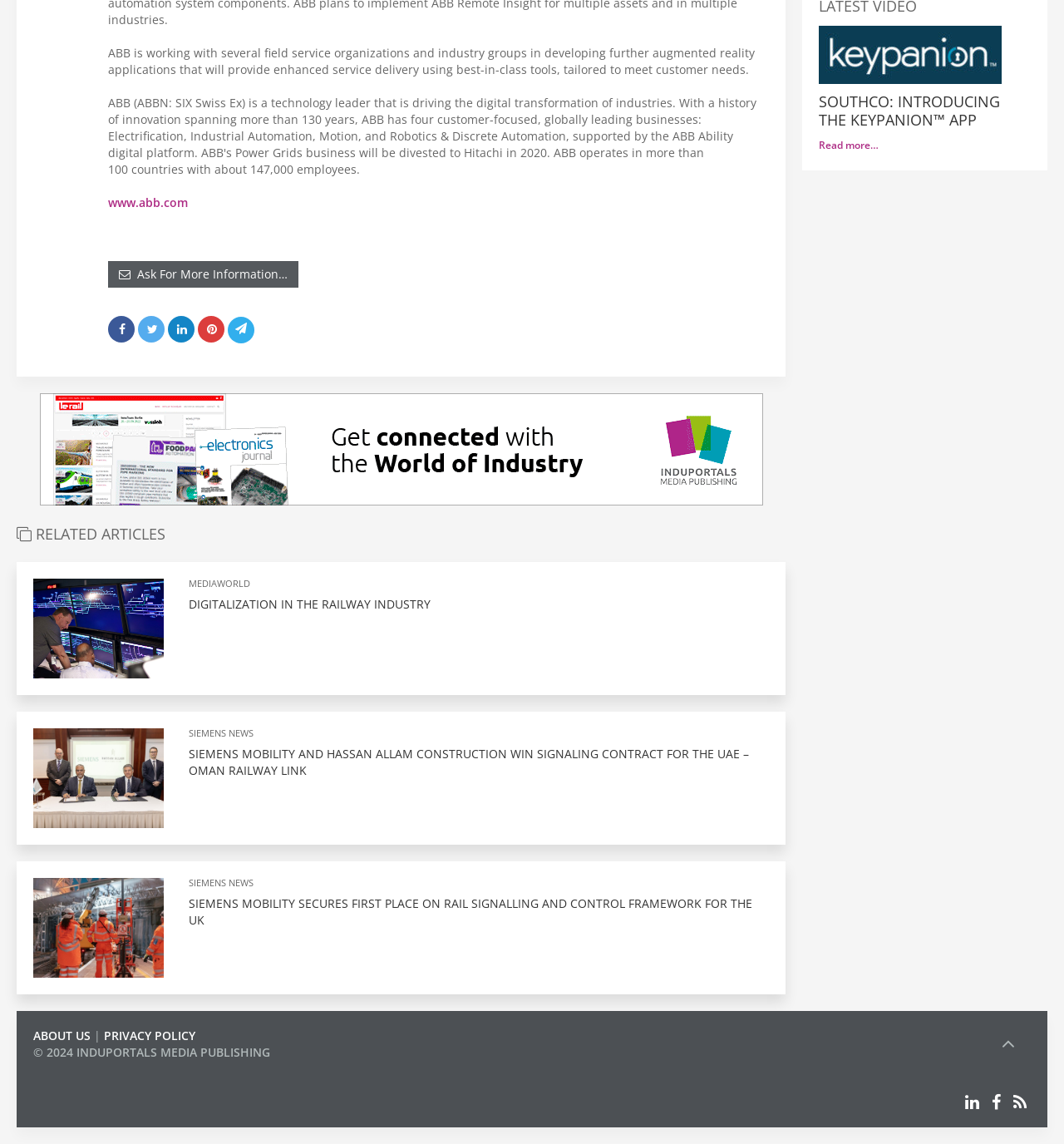Please identify the bounding box coordinates of the element that needs to be clicked to execute the following command: "View Gemini Compatibility". Provide the bounding box using four float numbers between 0 and 1, formatted as [left, top, right, bottom].

None